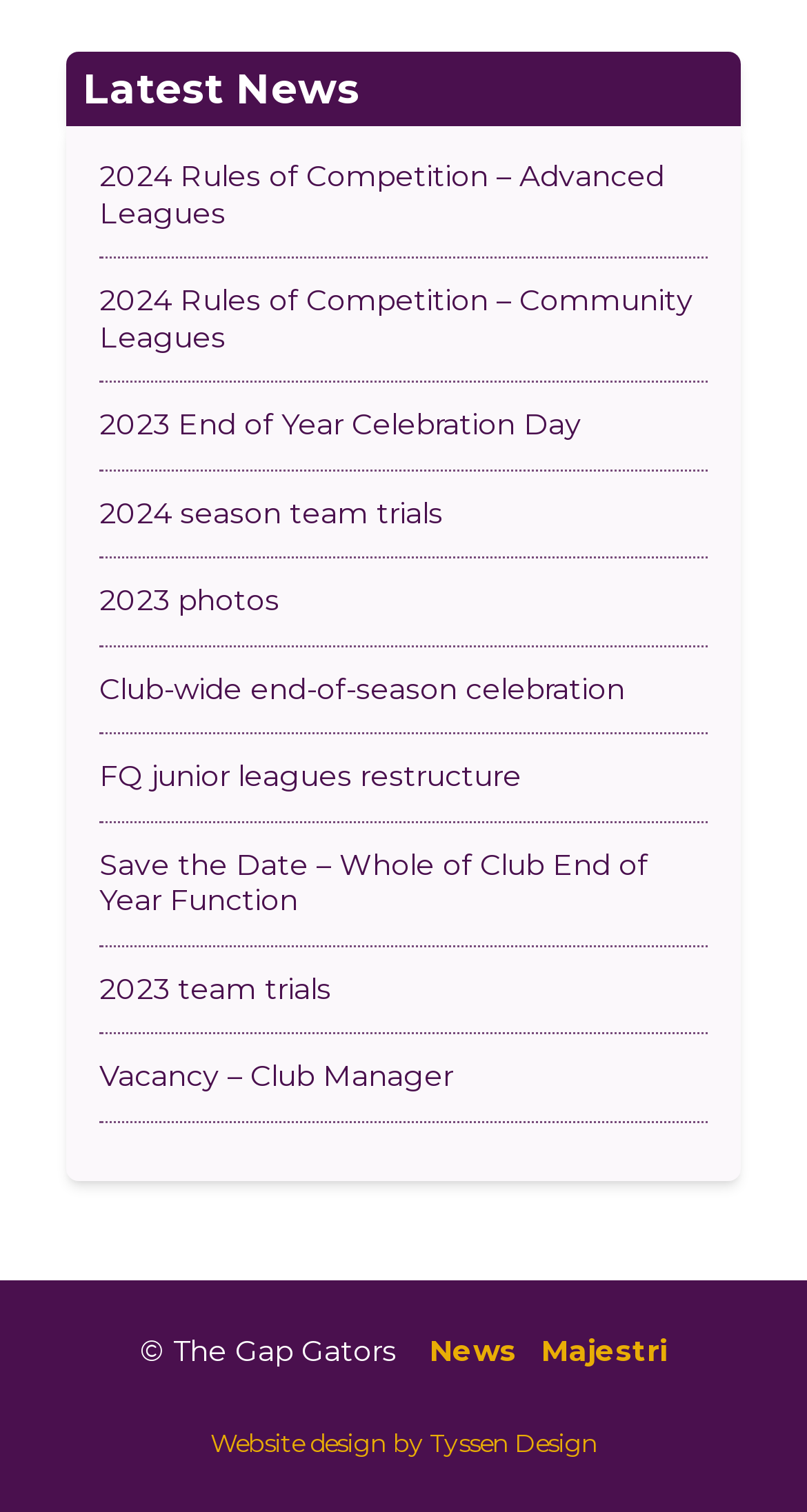Give a one-word or one-phrase response to the question:
What type of content is available on the 'Majestri' link?

Unknown